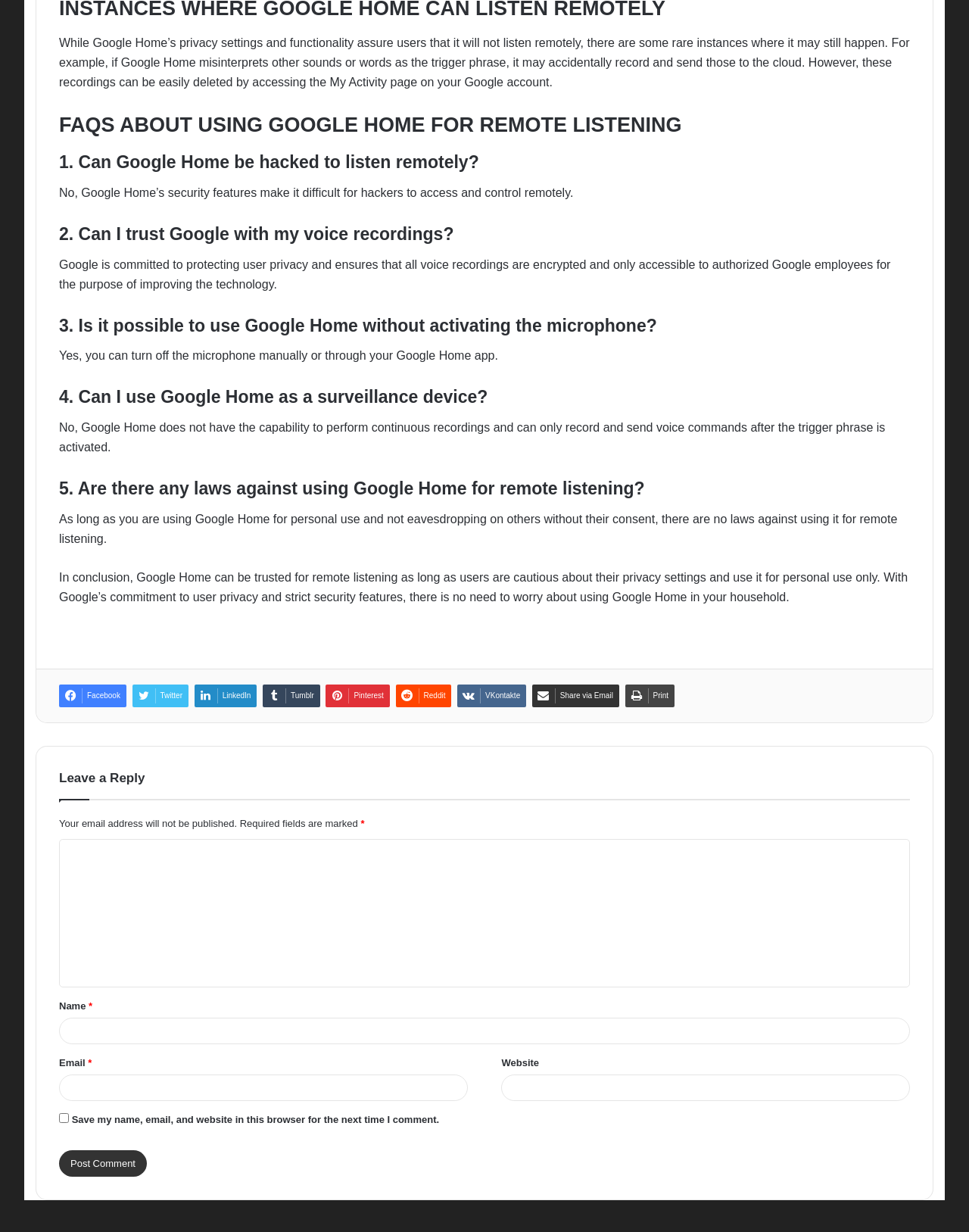Please determine the bounding box coordinates of the element's region to click in order to carry out the following instruction: "Share via Email". The coordinates should be four float numbers between 0 and 1, i.e., [left, top, right, bottom].

[0.549, 0.555, 0.639, 0.574]